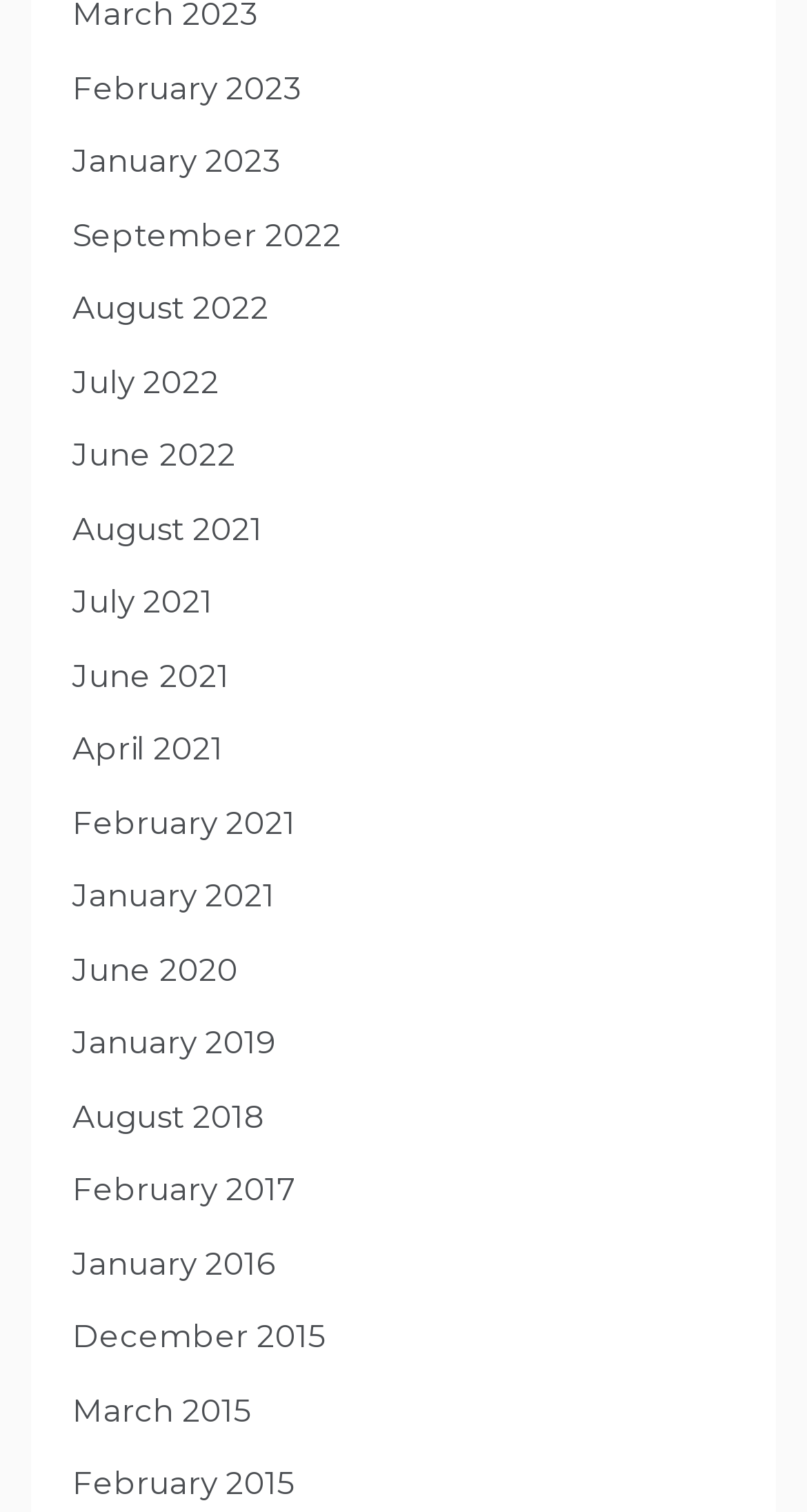Utilize the details in the image to give a detailed response to the question: How many links are there for the year 2022?

I counted the number of links with the year 2022 in their text and found that there are 5 links: September 2022, August 2022, July 2022, June 2022, and January 2022.